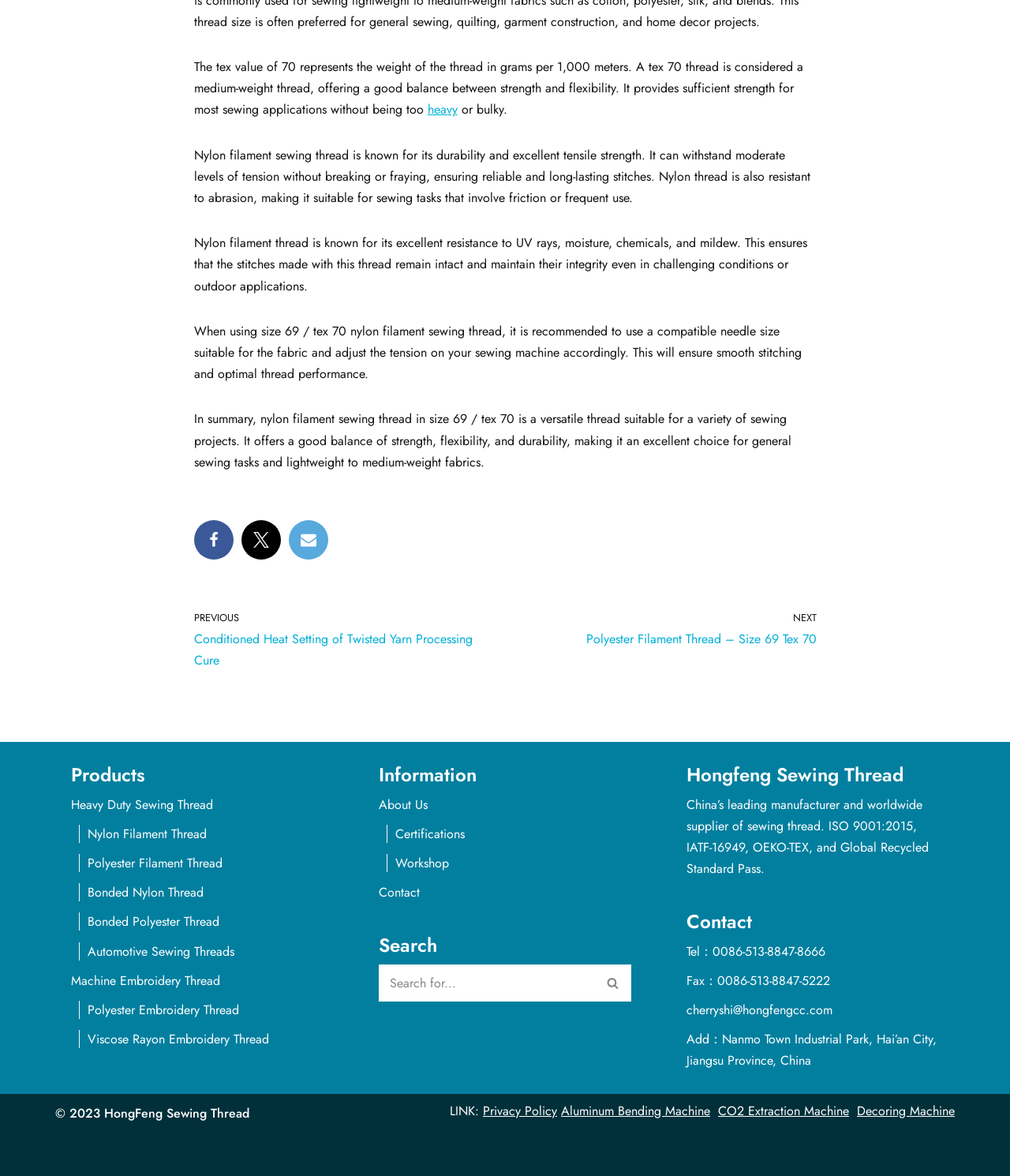Please find the bounding box coordinates of the element that you should click to achieve the following instruction: "View Polyester Filament Thread – Size 69 Tex 70". The coordinates should be presented as four float numbers between 0 and 1: [left, top, right, bottom].

[0.508, 0.516, 0.808, 0.553]